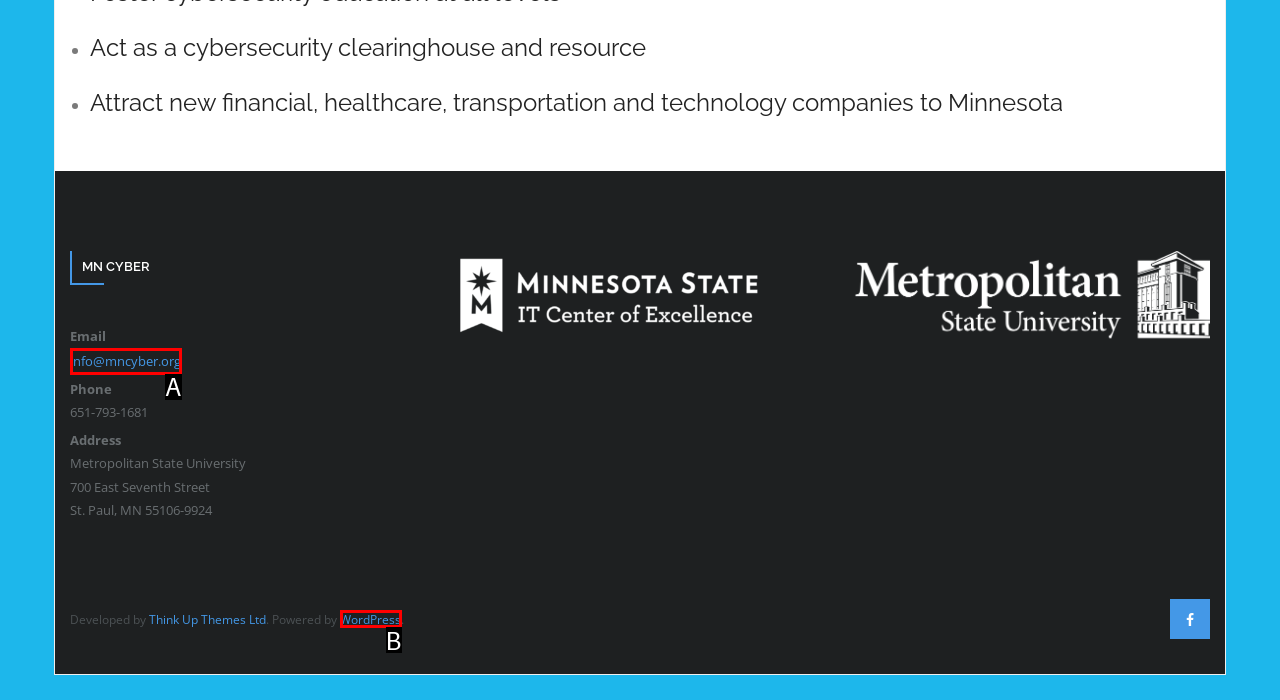Given the description: info@mncyber.org, identify the matching HTML element. Provide the letter of the correct option.

A